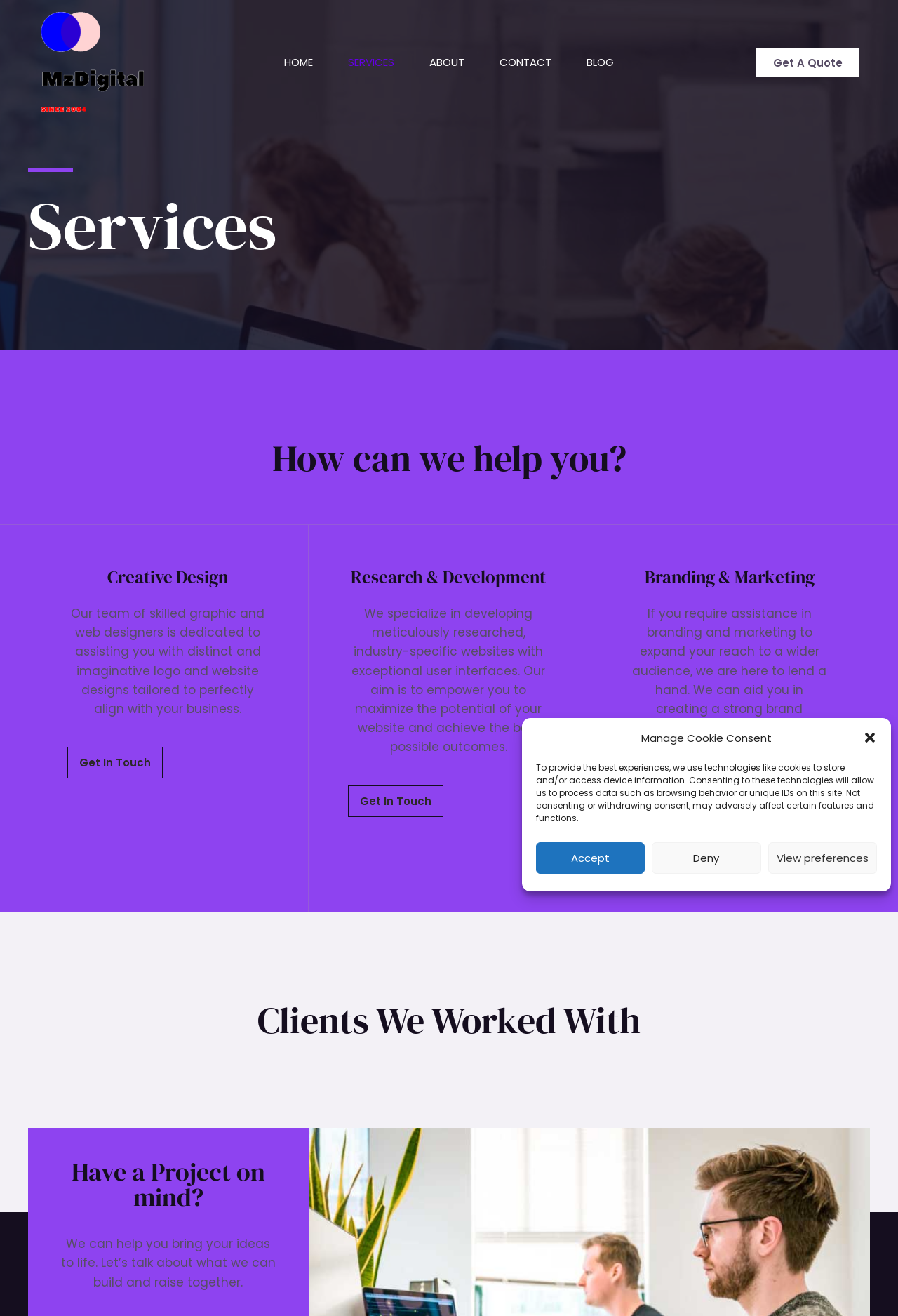Generate a comprehensive description of the webpage.

The webpage is about the services offered by MzDigital, a company that provides creative design, research and development, and branding and marketing solutions. 

At the top of the page, there is a dialog box for managing cookie consent, which includes a message about the use of technologies like cookies to store and access device information. The dialog box has buttons to accept, deny, or view preferences.

Below the dialog box, there is a logo of MzDigital, accompanied by a navigation menu with links to different sections of the website, including Home, Services, About, Contact, and Blog.

The main content of the page is divided into sections, each with a heading and descriptive text. The first section is about Creative Design, where the company's team of skilled graphic and web designers can assist with logo and website designs tailored to the client's business. There is a link to "Get In Touch" at the bottom of this section.

The next section is about Research & Development, where the company specializes in developing industry-specific websites with exceptional user interfaces. Again, there is a link to "Get In Touch" at the bottom of this section.

The third section is about Branding & Marketing, where the company can assist with creating a strong brand presence and implementing effective marketing strategies. There is a link to "Get In Touch" at the bottom of this section.

Further down the page, there is a section about the clients the company has worked with, followed by a call-to-action section that encourages visitors to get in touch with the company to discuss their project ideas. The page ends with a message about bringing ideas to life and raising them together.